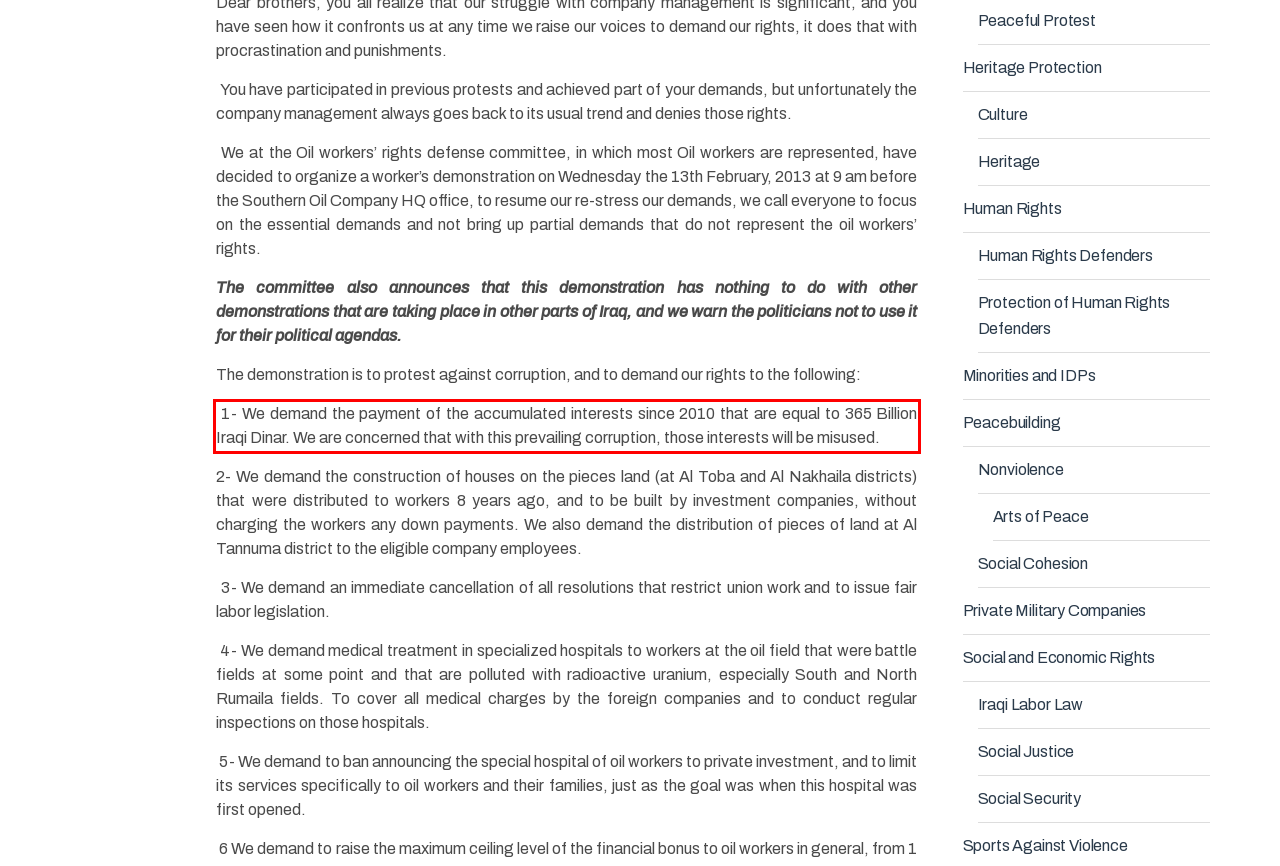You are given a screenshot showing a webpage with a red bounding box. Perform OCR to capture the text within the red bounding box.

1- We demand the payment of the accumulated interests since 2010 that are equal to 365 Billion Iraqi Dinar. We are concerned that with this prevailing corruption, those interests will be misused.